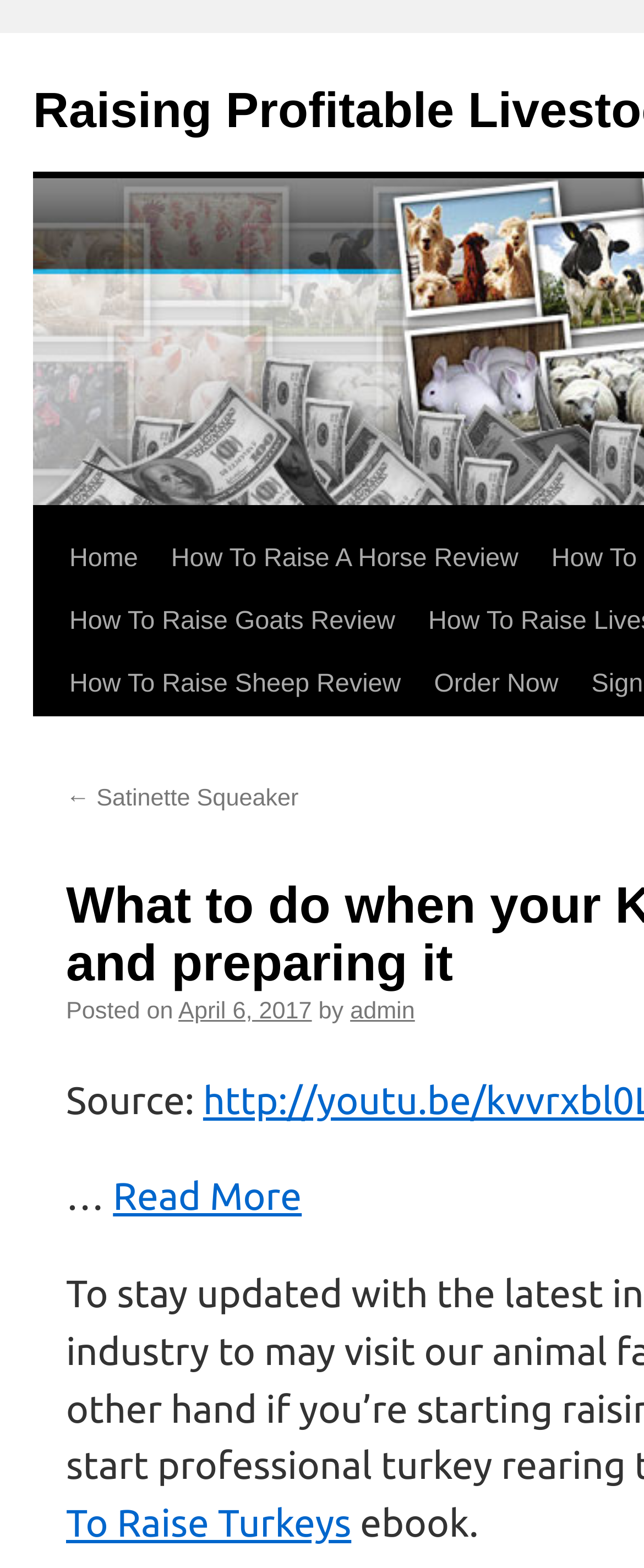Determine the main headline from the webpage and extract its text.

What to do when your KellyBronze arrives and preparing it